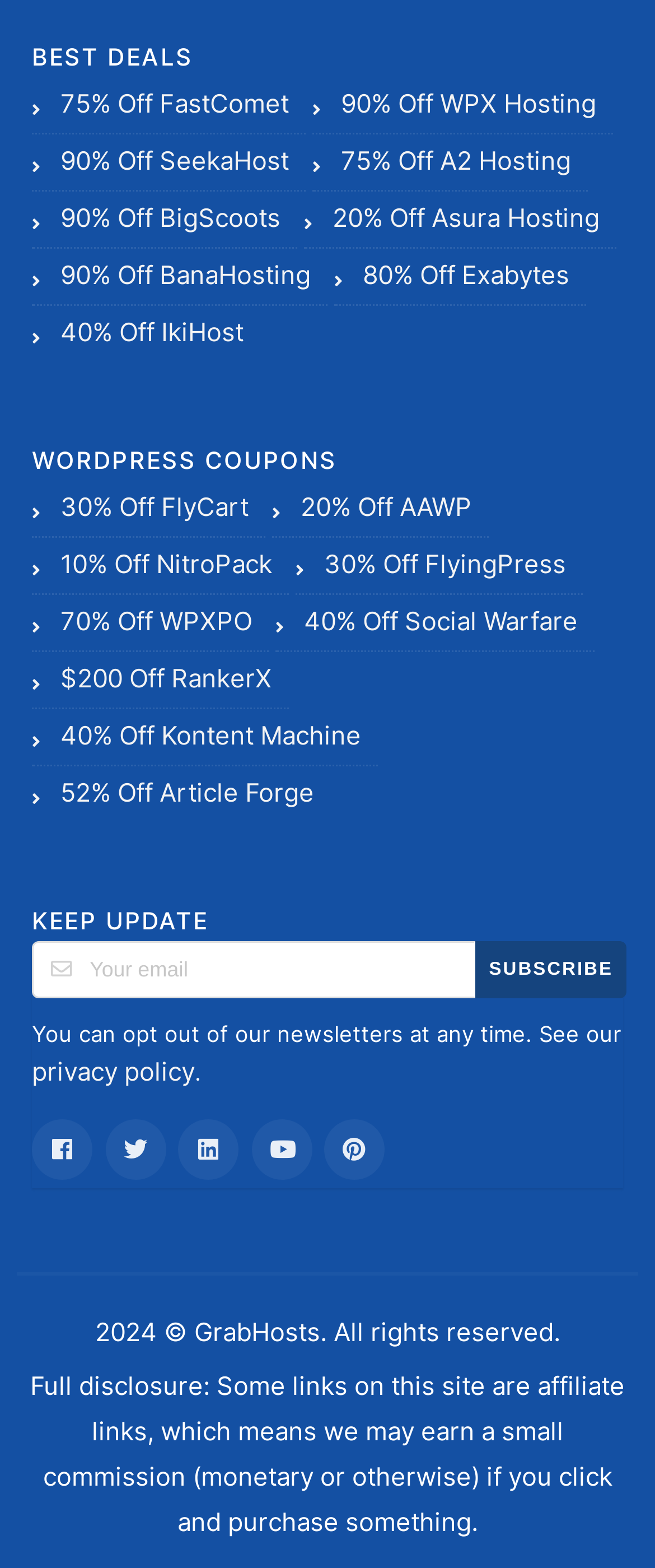Find the bounding box coordinates of the clickable area that will achieve the following instruction: "View privacy policy".

[0.049, 0.673, 0.297, 0.694]